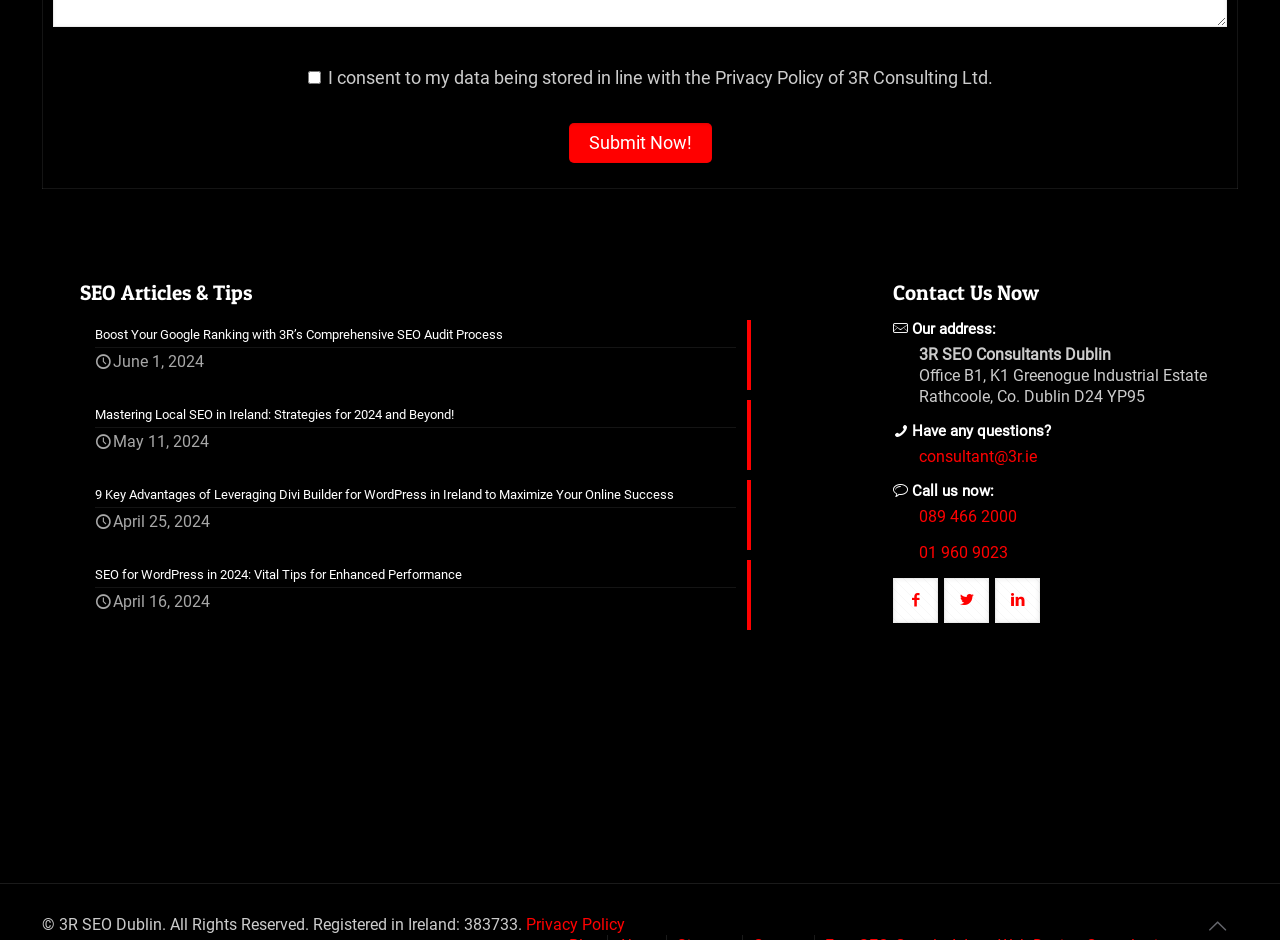Please specify the bounding box coordinates of the area that should be clicked to accomplish the following instruction: "Click the Submit Now button". The coordinates should consist of four float numbers between 0 and 1, i.e., [left, top, right, bottom].

[0.444, 0.13, 0.556, 0.173]